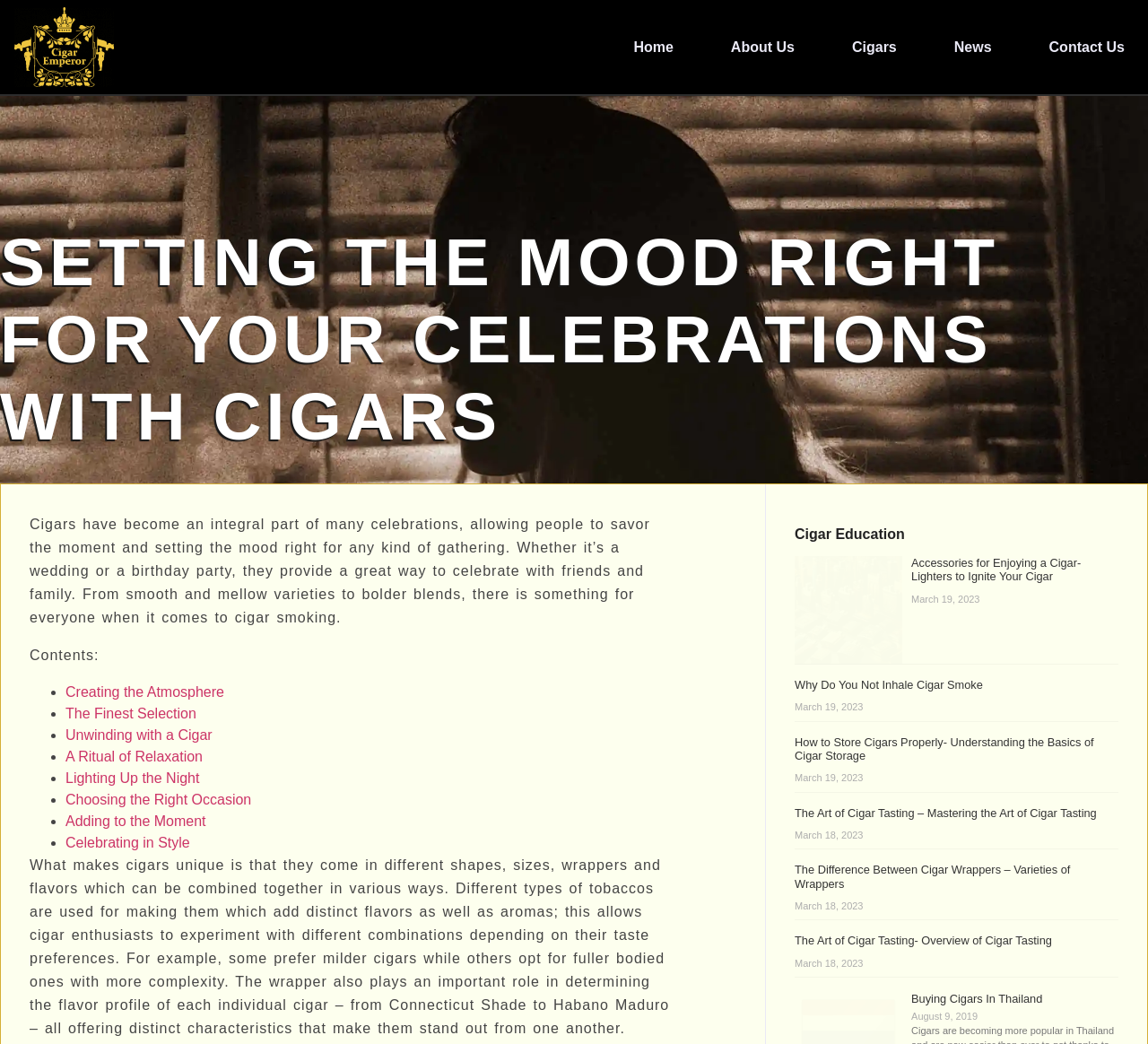Please identify the bounding box coordinates of the area that needs to be clicked to follow this instruction: "Explore 'The Finest Selection'".

[0.057, 0.676, 0.171, 0.691]